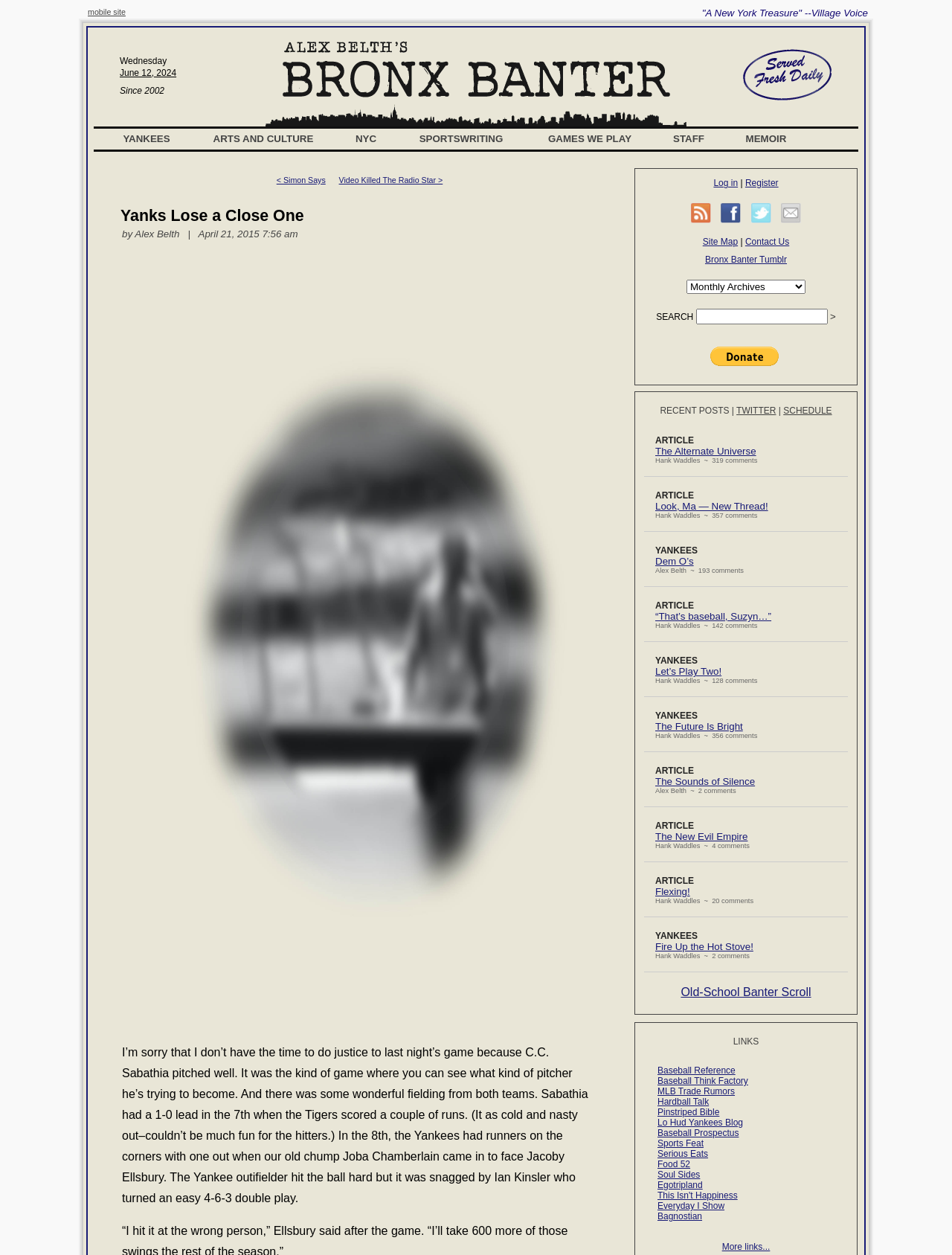Please identify the bounding box coordinates of the area I need to click to accomplish the following instruction: "Click on the 'YANKEES' link".

[0.11, 0.105, 0.198, 0.117]